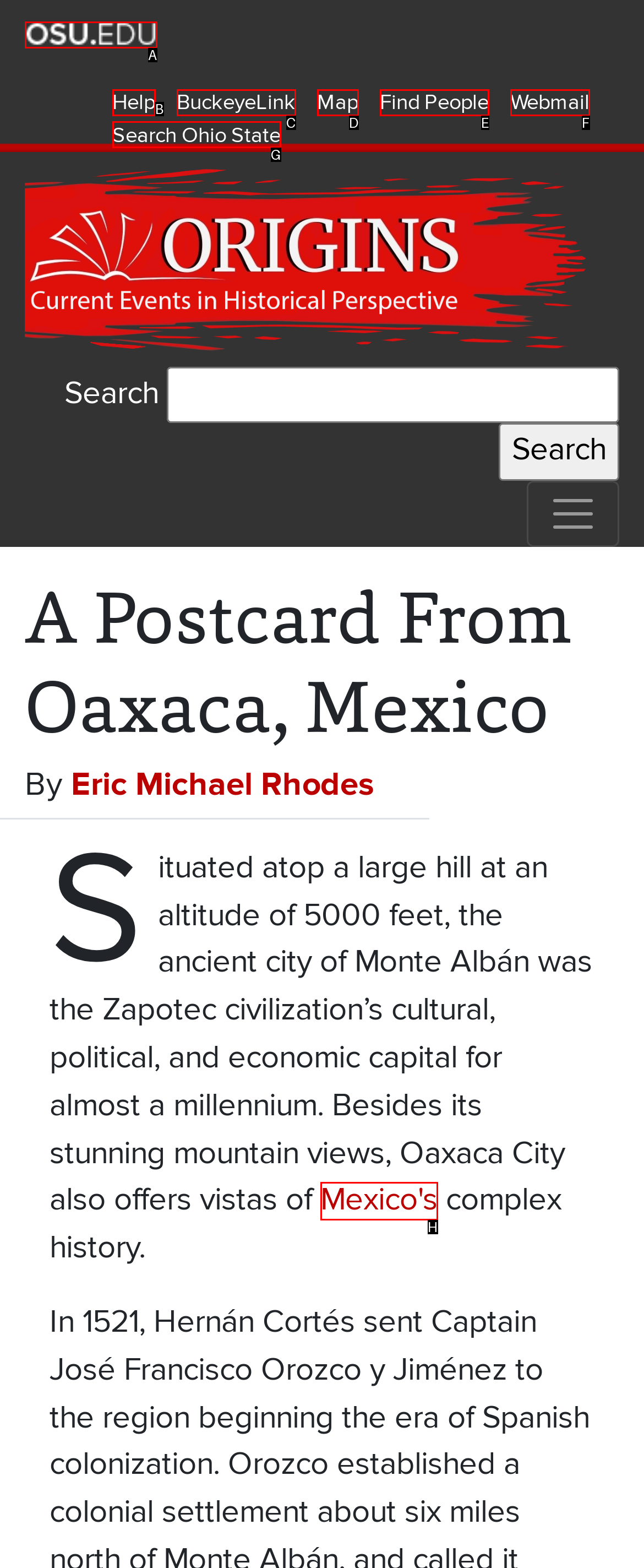Select the option that fits this description: Find People
Answer with the corresponding letter directly.

E